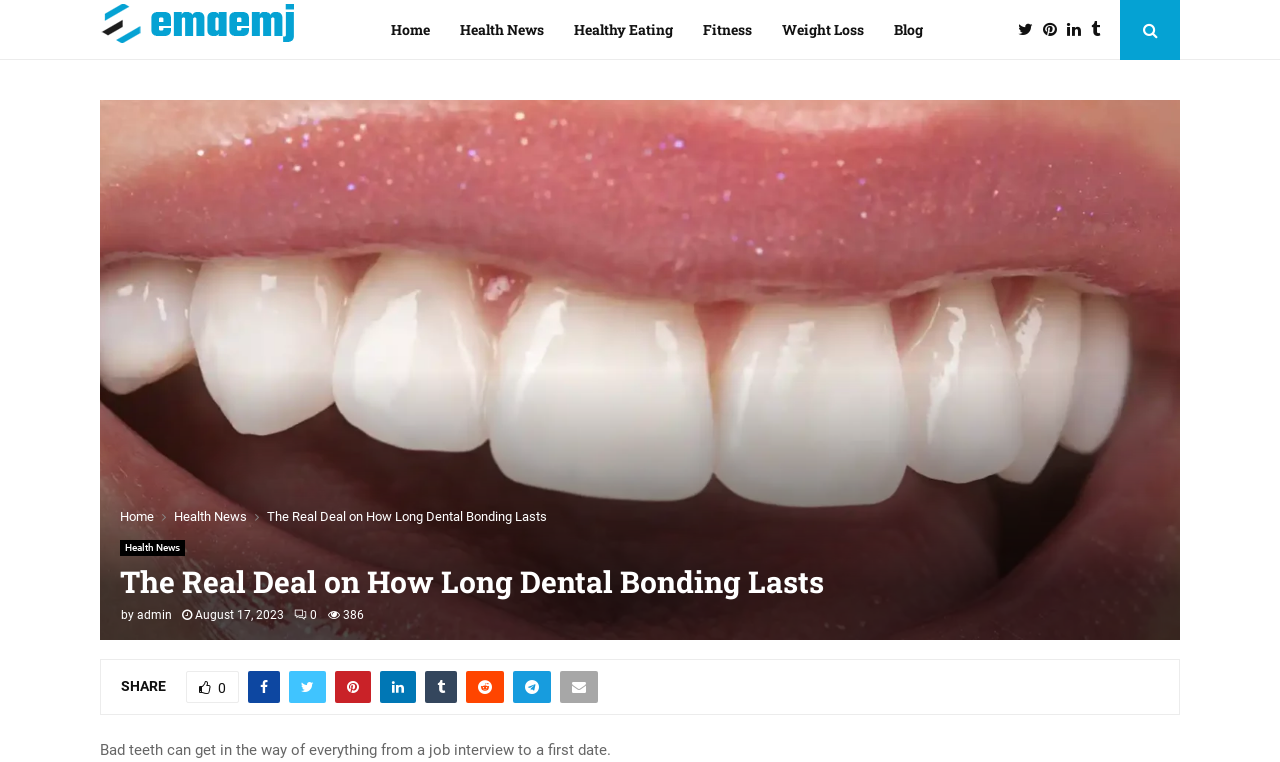Find the bounding box coordinates for the area you need to click to carry out the instruction: "Click on the 'Mesothelioma' link". The coordinates should be four float numbers between 0 and 1, indicated as [left, top, right, bottom].

None